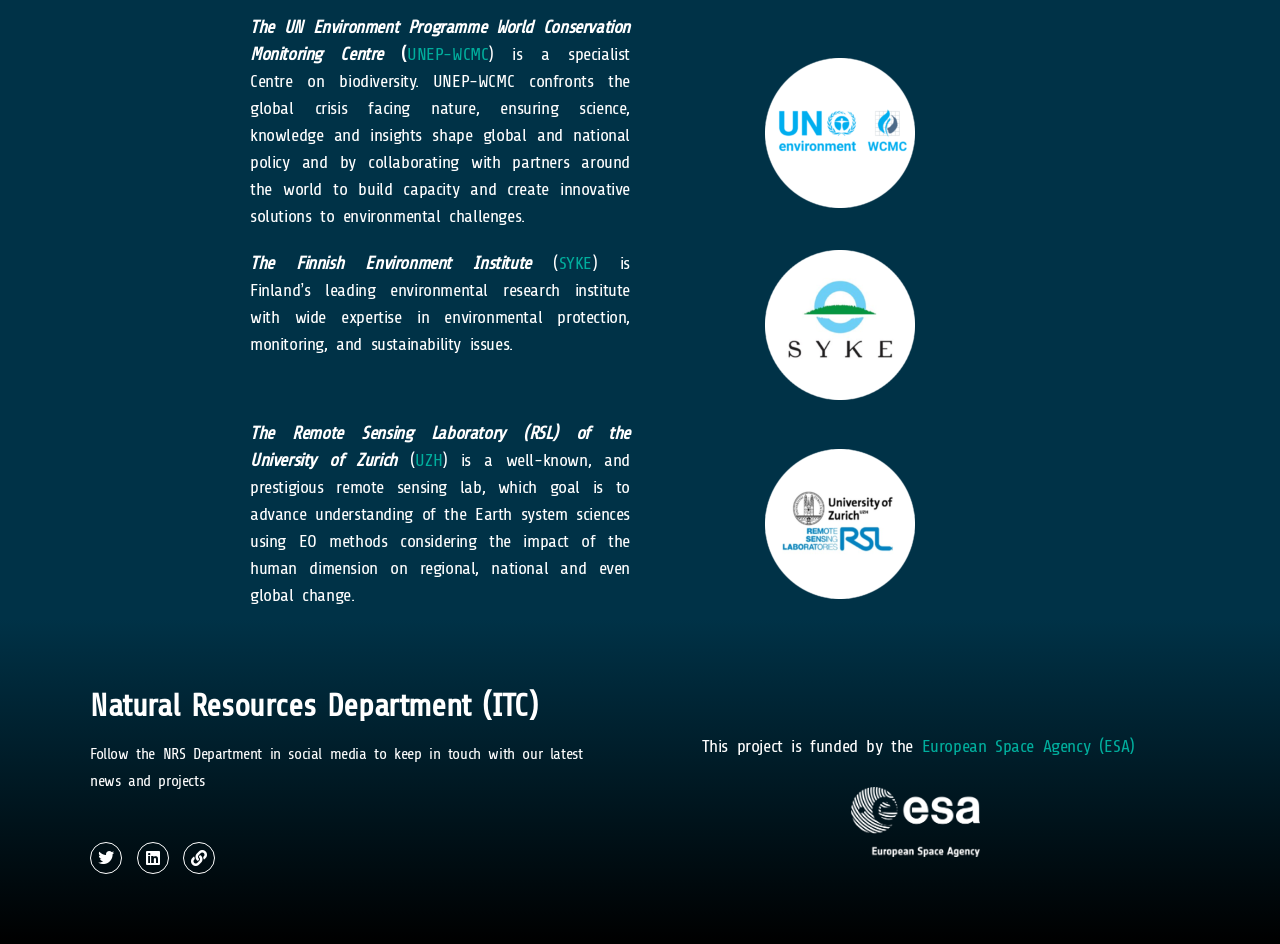Using the description: "European Space Agency (ESA)", identify the bounding box of the corresponding UI element in the screenshot.

[0.72, 0.771, 0.887, 0.812]